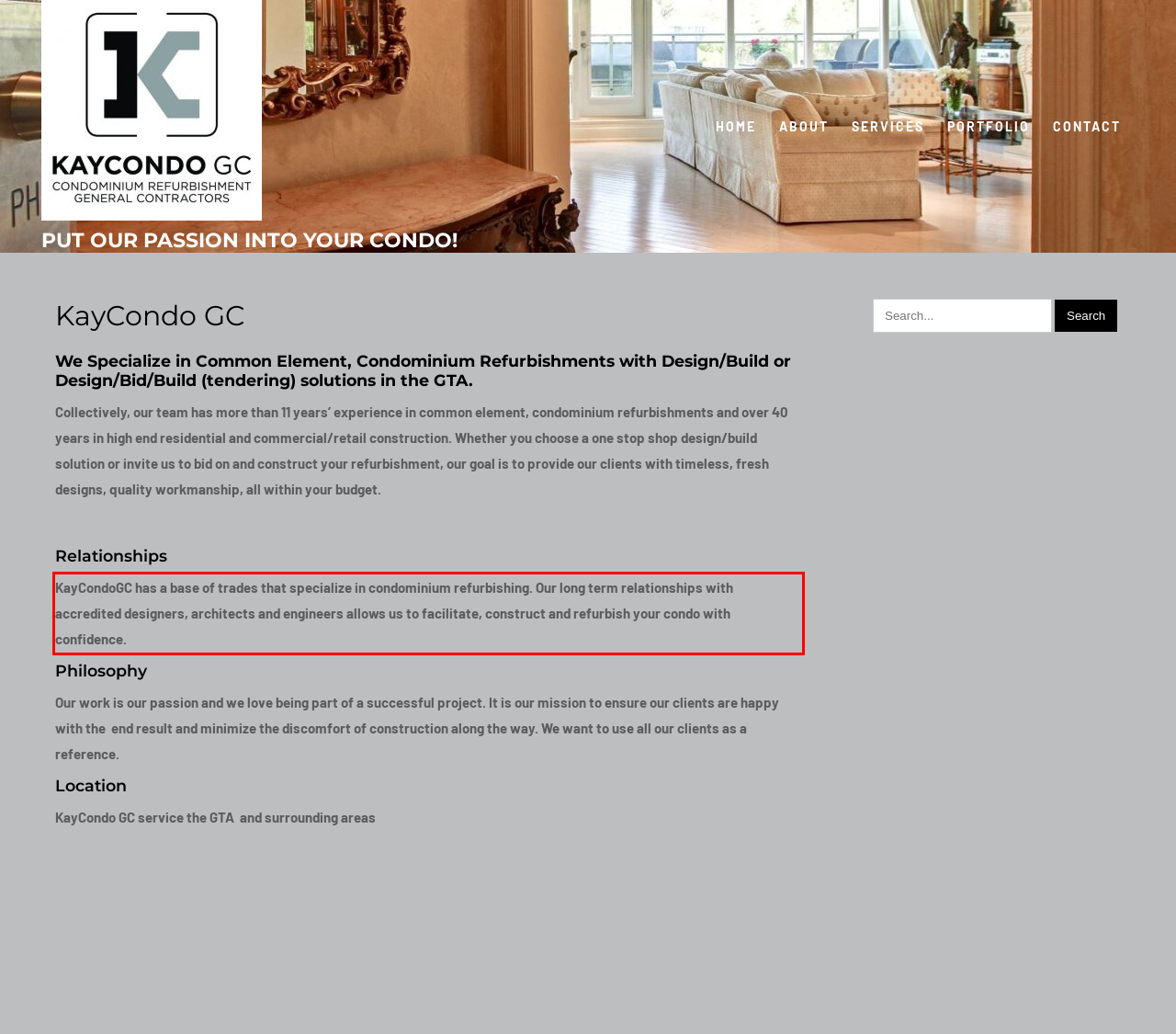Examine the webpage screenshot, find the red bounding box, and extract the text content within this marked area.

KayCondoGC has a base of trades that specialize in condominium refurbishing. Our long term relationships with accredited designers, architects and engineers allows us to facilitate, construct and refurbish your condo with confidence.